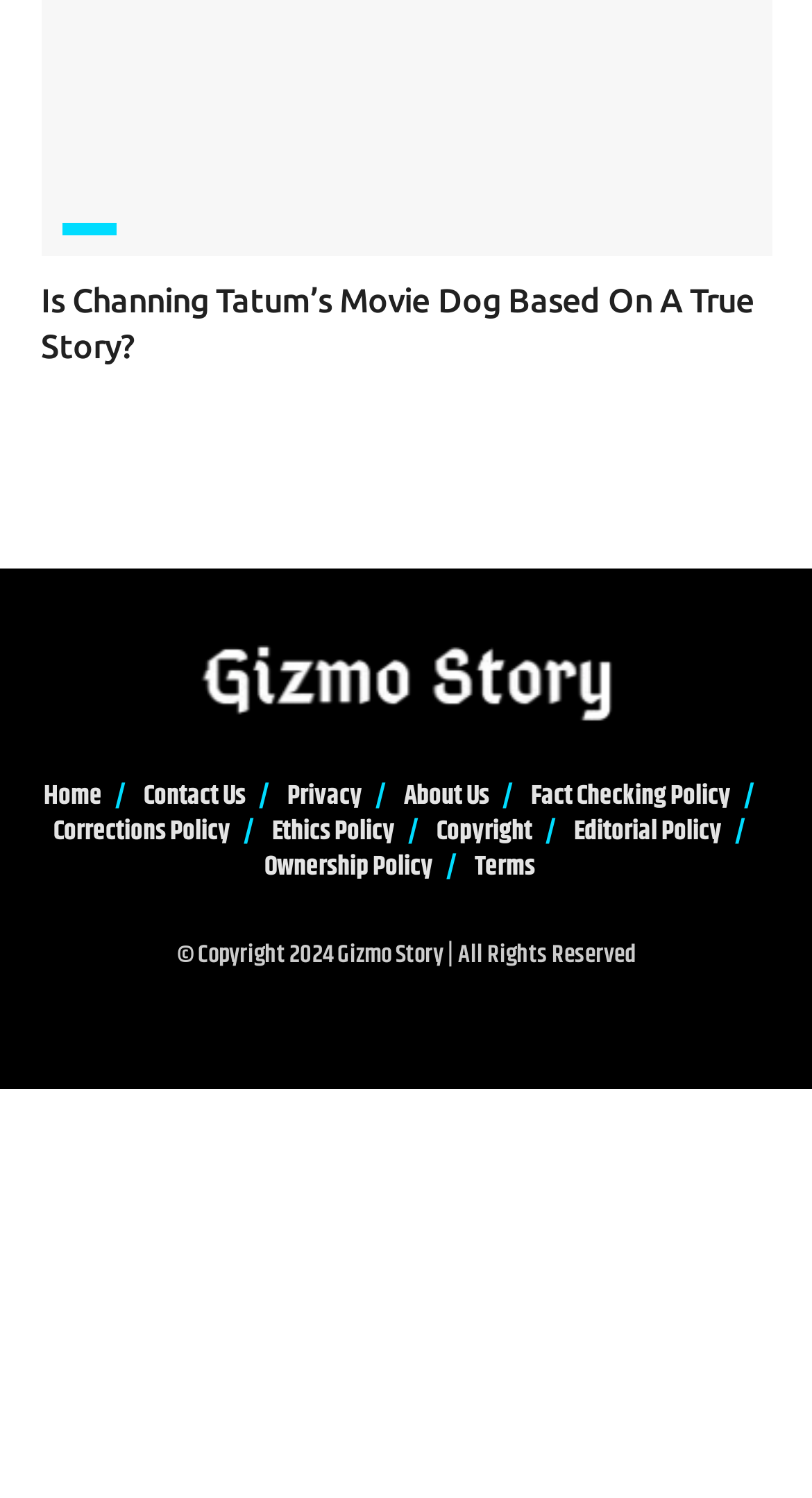Determine the bounding box coordinates of the target area to click to execute the following instruction: "Click on the link to read about movie features."

[0.076, 0.148, 0.142, 0.157]